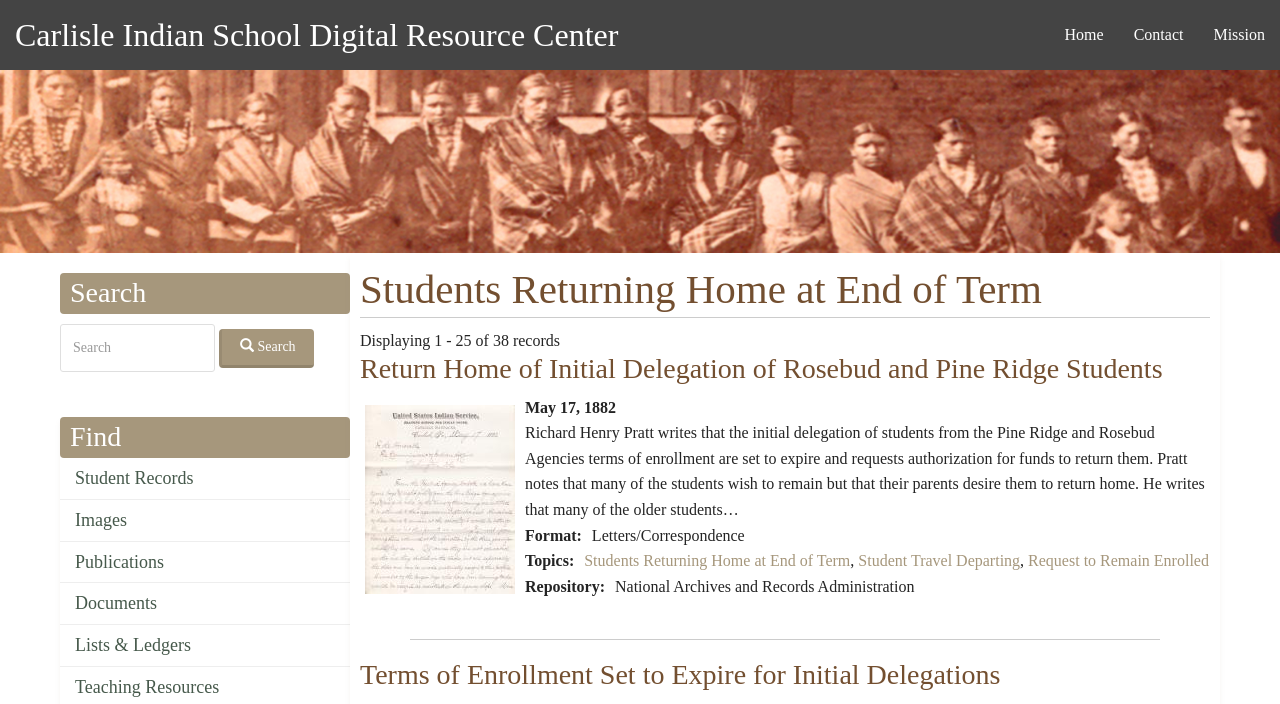Please specify the bounding box coordinates of the clickable region to carry out the following instruction: "Search for student records". The coordinates should be four float numbers between 0 and 1, in the format [left, top, right, bottom].

[0.047, 0.46, 0.168, 0.529]